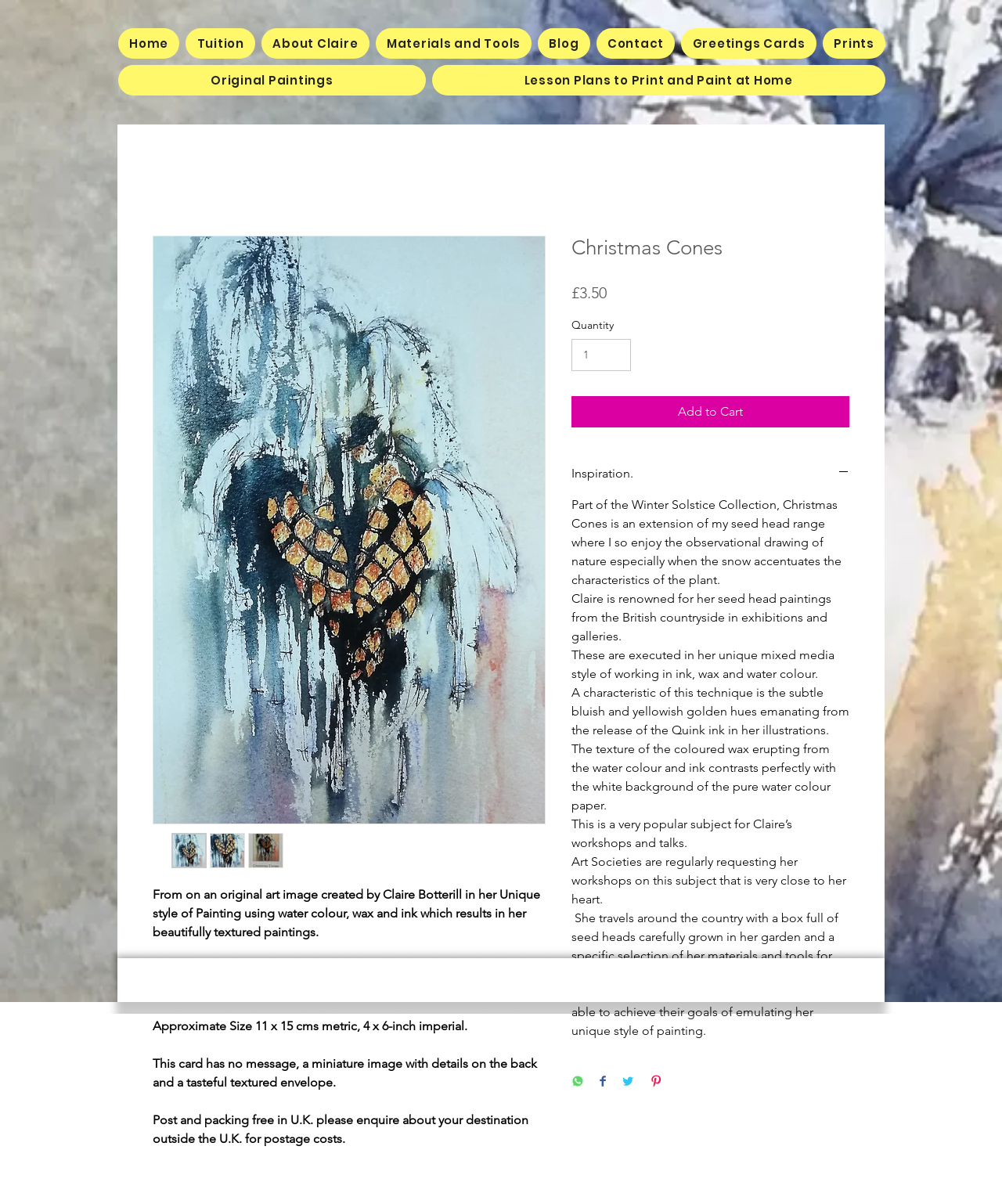Write an exhaustive caption that covers the webpage's main aspects.

This webpage is about a Christmas-themed art piece called "Christmas Cones" by Claire Botterill. At the top, there is a navigation menu with 9 links: "Home", "Tuition", "About Claire", "Materials and Tools", "Blog", "Contact", "Greetings Cards", "Prints", and "Original Paintings". 

Below the navigation menu, there is a main section that takes up most of the page. On the left side of this section, there is a large image of the "Christmas Cones" art piece. Below the image, there are three small thumbnail images of the same art piece. 

To the right of the image, there is a description of the art piece, which explains that it is an original art image created by Claire Botterill using watercolor, wax, and ink. The description also mentions the size of the art piece and that it comes with a tasteful textured envelope. 

Below the description, there is a section with a heading "Christmas Cones" and a price of £3.50. There is also a quantity selector and an "Add to Cart" button. 

Next to the price section, there is an "Inspiration" section that includes a heading, an image, and a paragraph of text that explains the inspiration behind the art piece. 

Below the "Inspiration" section, there are several paragraphs of text that describe Claire Botterill's unique style of painting, her use of mixed media, and her workshops and talks on the subject. 

At the bottom of the page, there are four social media buttons to share the art piece on WhatsApp, Facebook, Twitter, and Pinterest.